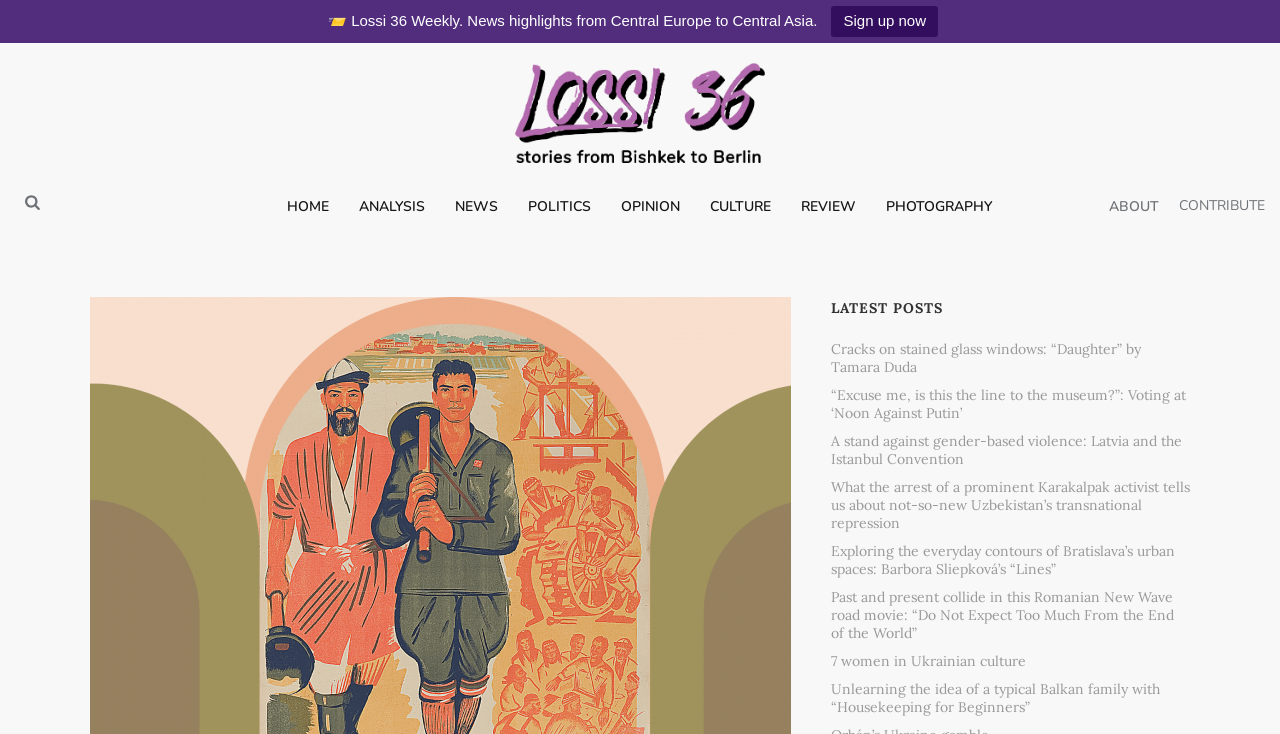Show the bounding box coordinates for the HTML element described as: "HOME".

[0.213, 0.268, 0.269, 0.294]